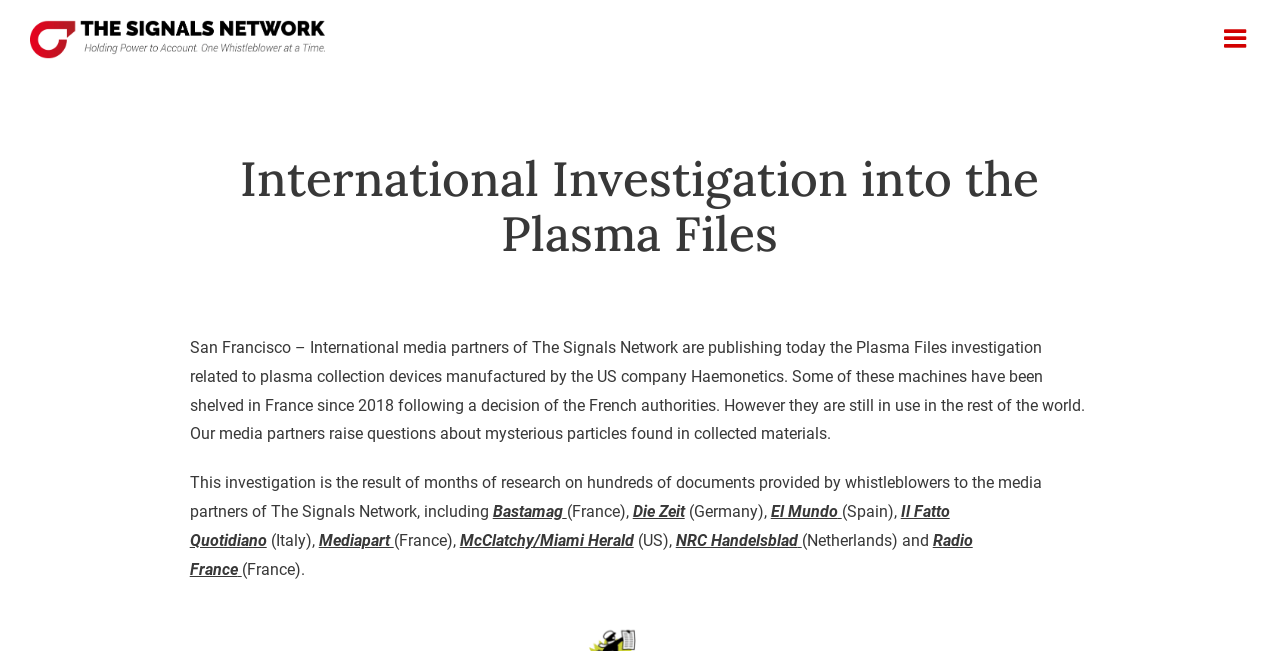Please reply with a single word or brief phrase to the question: 
How many media partners are mentioned in the webpage?

9